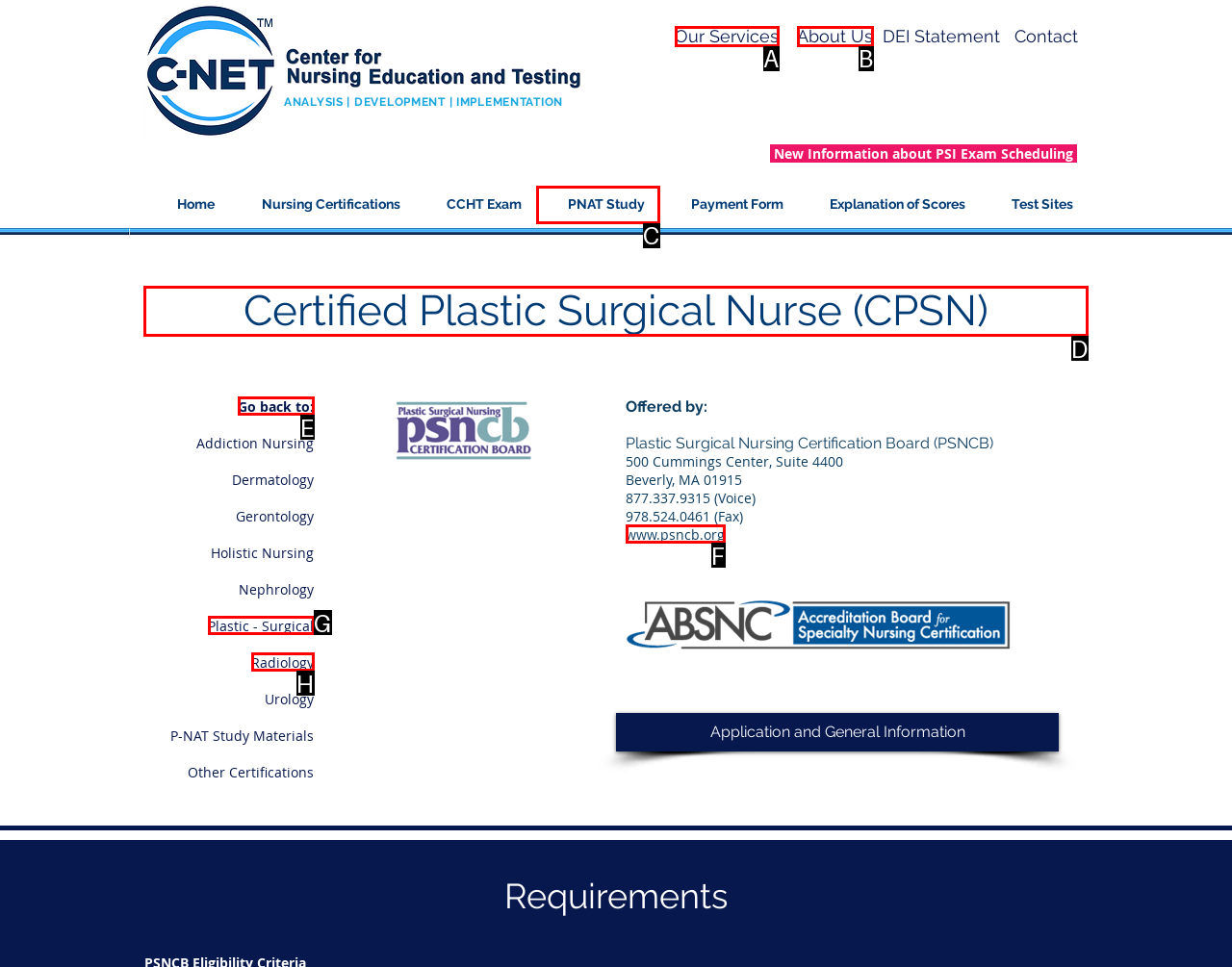Select the proper HTML element to perform the given task: Learn about the 'Certified Plastic Surgical Nurse (CPSN)' certification Answer with the corresponding letter from the provided choices.

D